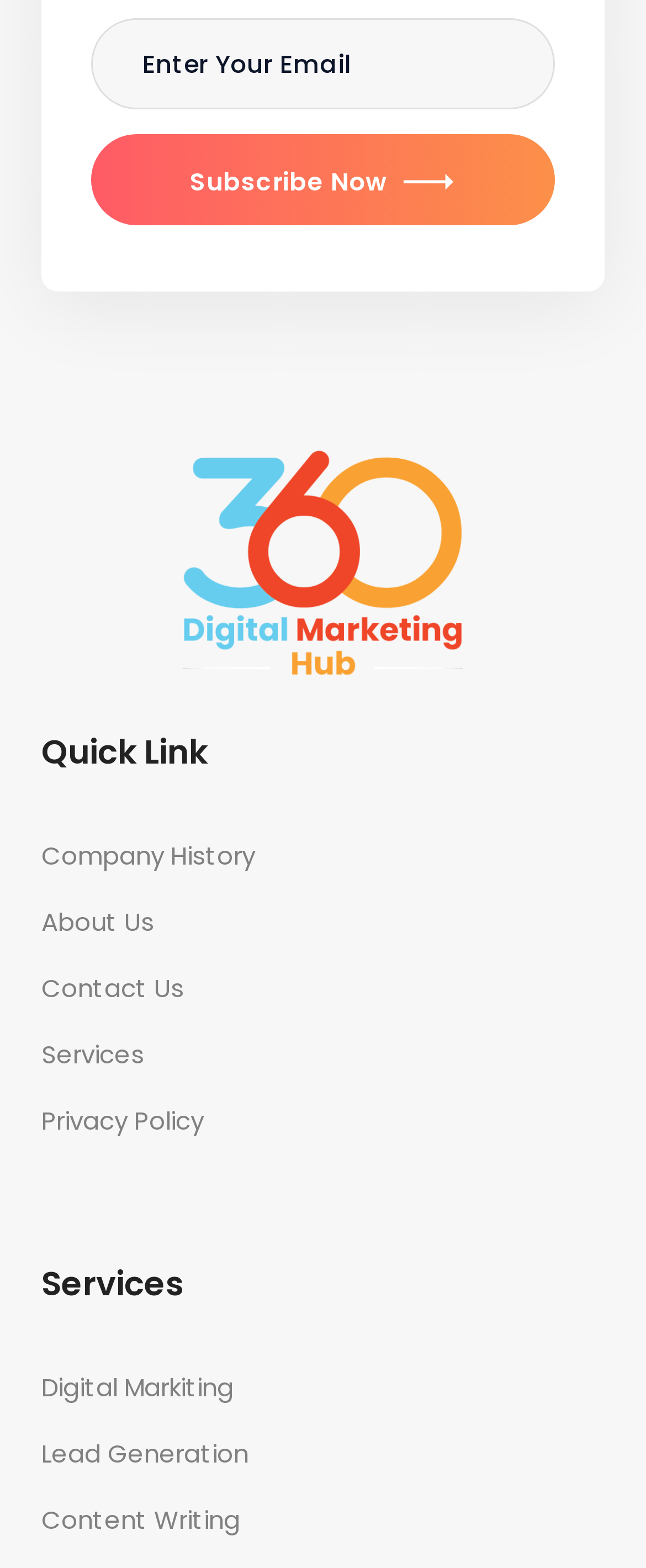How many links are in the footer?
Refer to the screenshot and respond with a concise word or phrase.

8